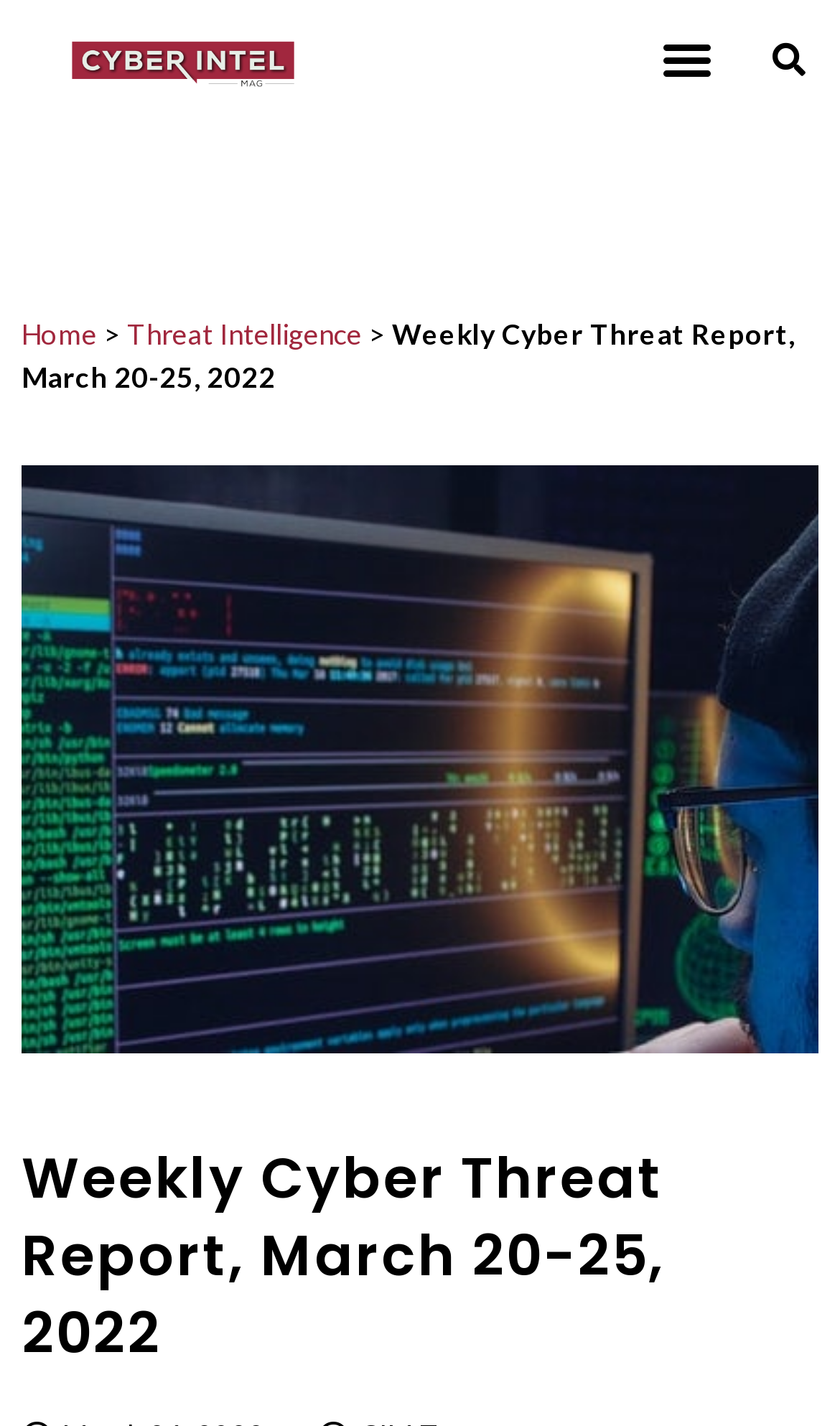Provide a one-word or short-phrase answer to the question:
What is the function of the search bar?

Search